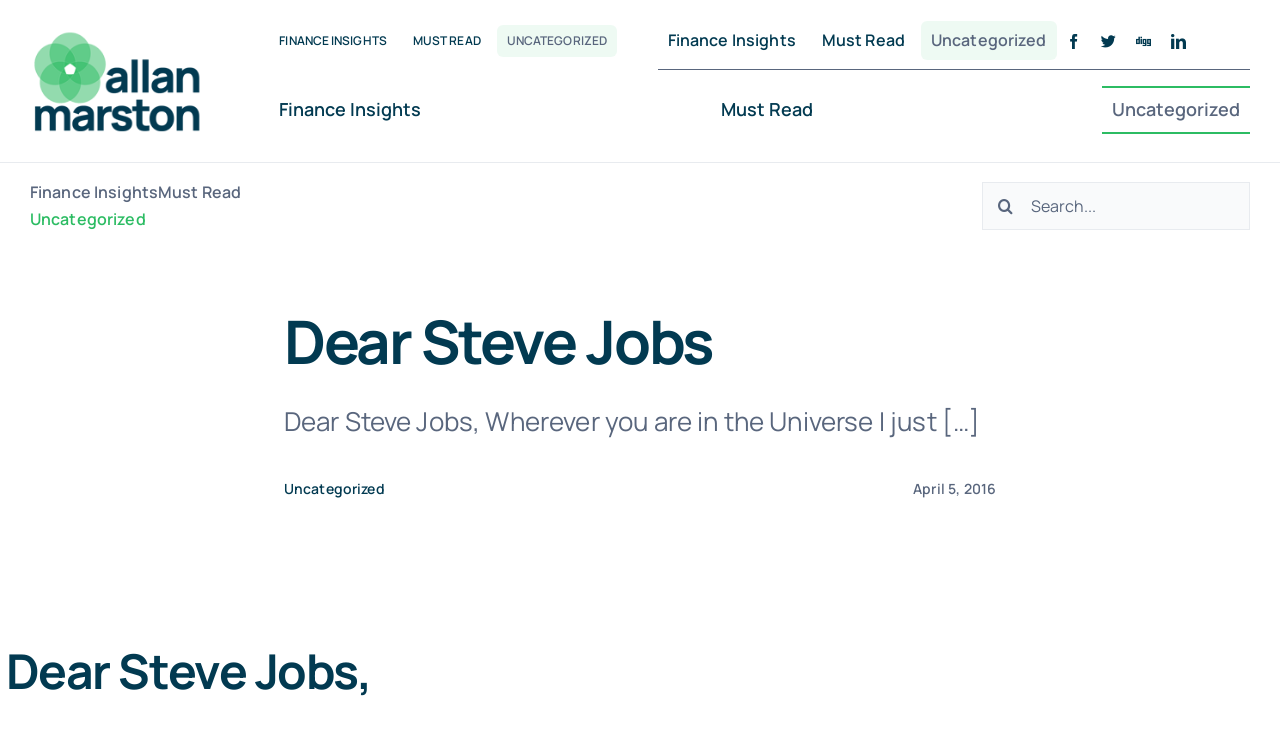Identify the bounding box coordinates of the clickable region necessary to fulfill the following instruction: "Click on the 'FINANCE INSIGHTS' link". The bounding box coordinates should be four float numbers between 0 and 1, i.e., [left, top, right, bottom].

[0.21, 0.033, 0.31, 0.077]